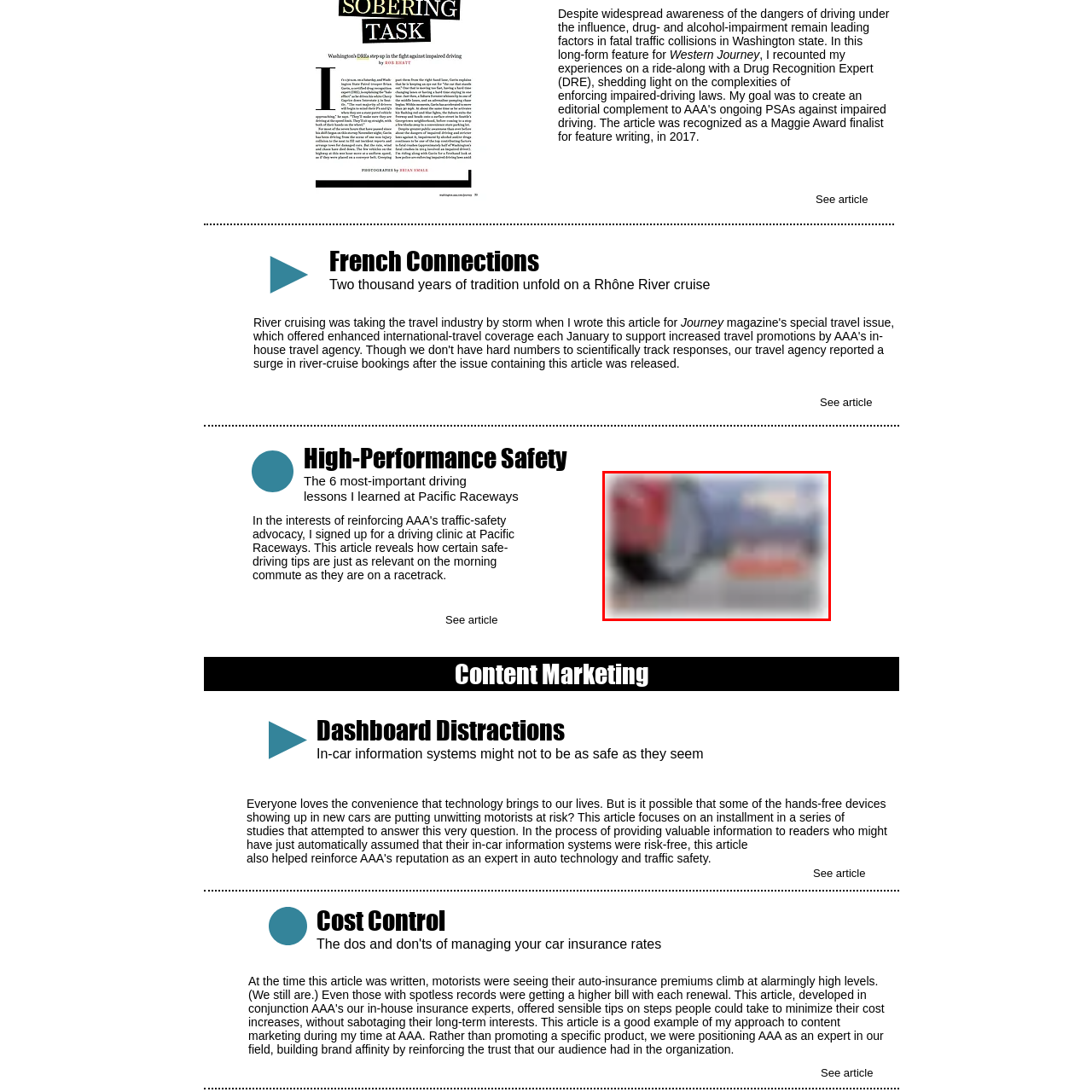Elaborate on the visual details of the image contained within the red boundary.

The image, titled "ProFormance_opener.jpg," captures a dynamic scene from the world of motorsports, prominently featuring a close-up view of a race tire. The tire, distinctive for its design and texture, is prominently displayed against a blurred background that likely represents a racetrack or a high-speed environment. 

The image emphasizes the essence of high-performance driving and the importance of tire technology in competitive racing settings. Accompanying the visual elements are striking graphics, with bold red accents that draw attention to the theme of performance and speed. This visual is likely part of an article discussing key driving lessons learned at Pacific Raceways, highlighting safety and performance in motorsports.